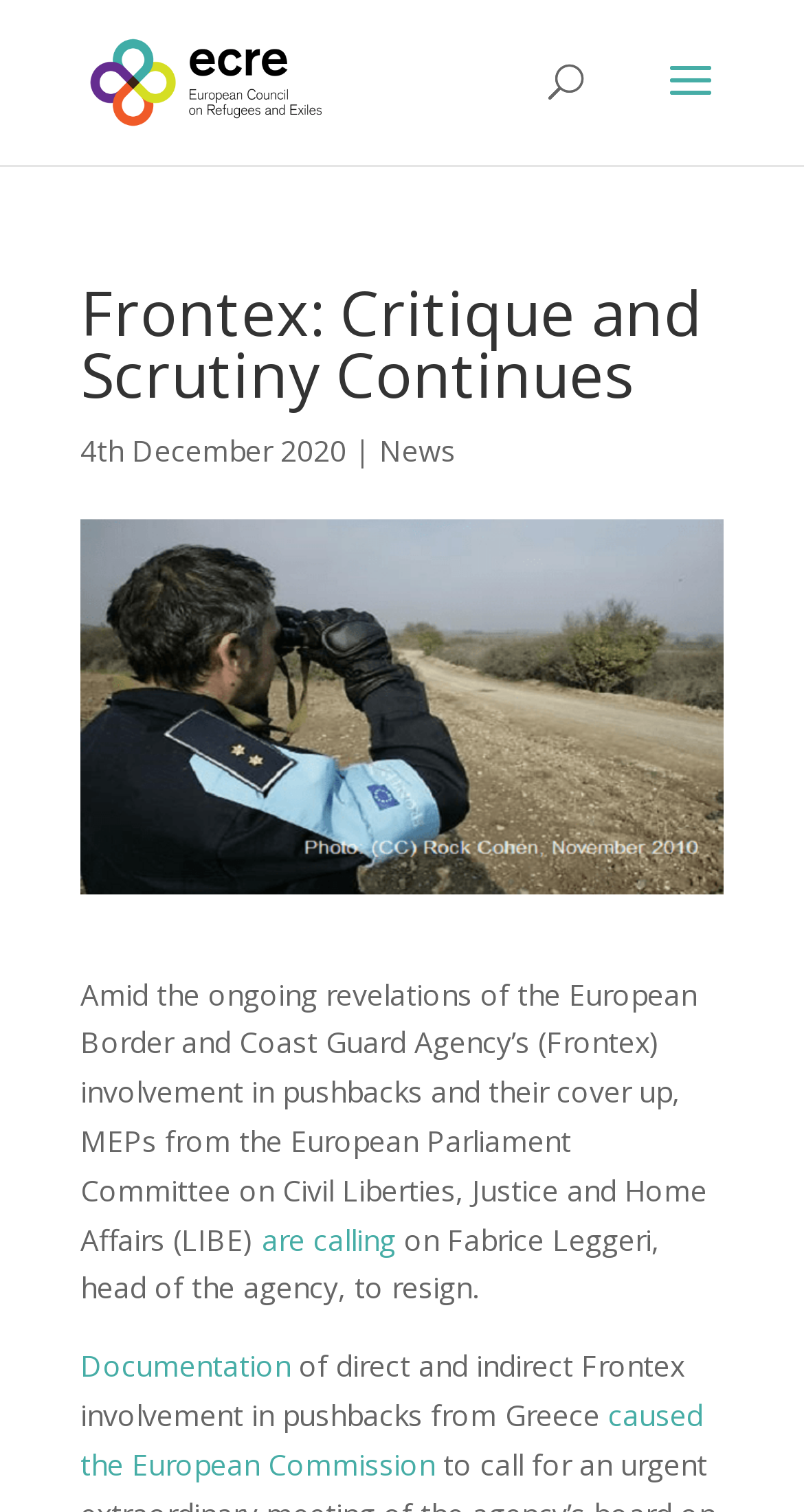What is the name of the organization?
Give a one-word or short phrase answer based on the image.

European Council on Refugees and Exiles